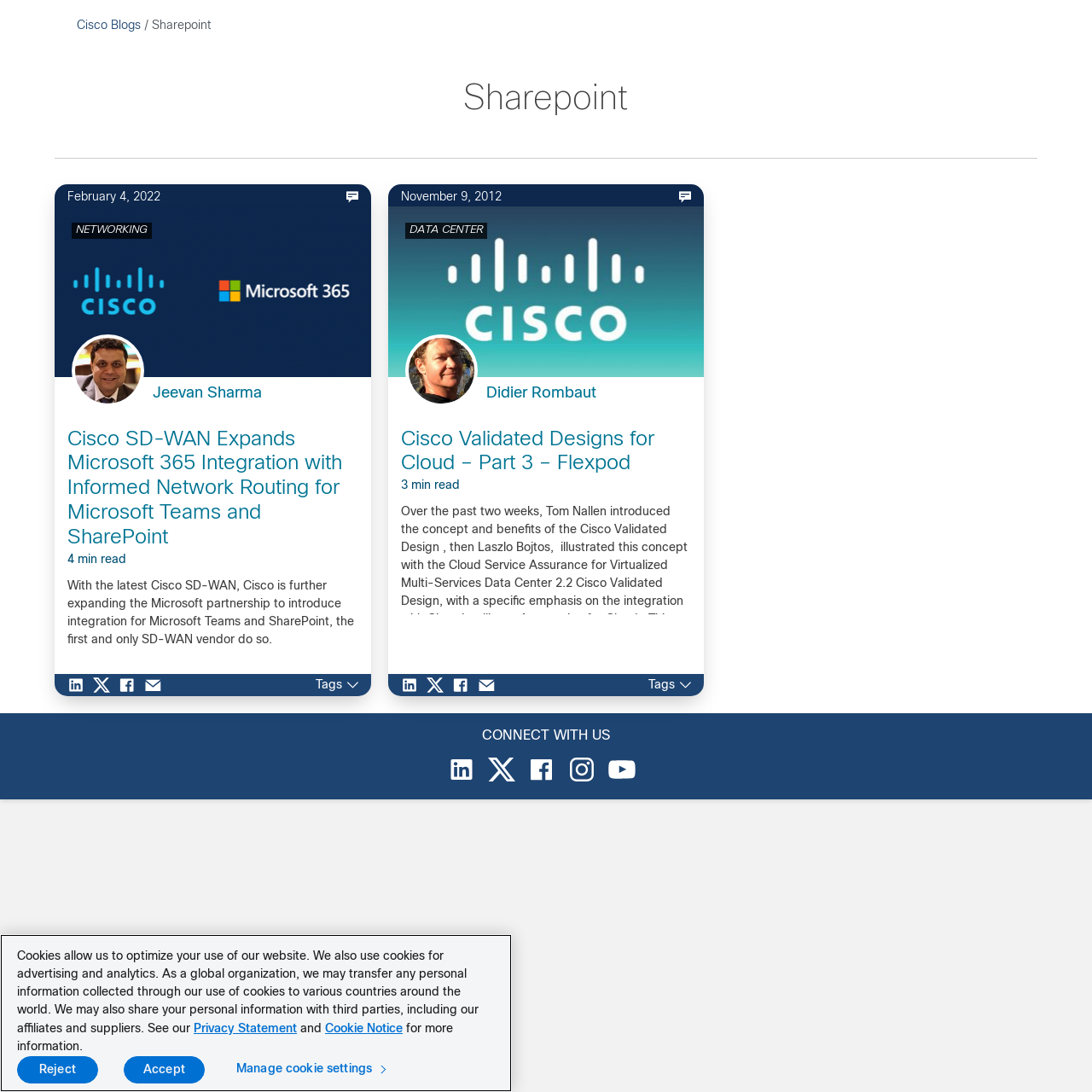Give a short answer using one word or phrase for the question:
What is the date of the second article?

November 9, 2012